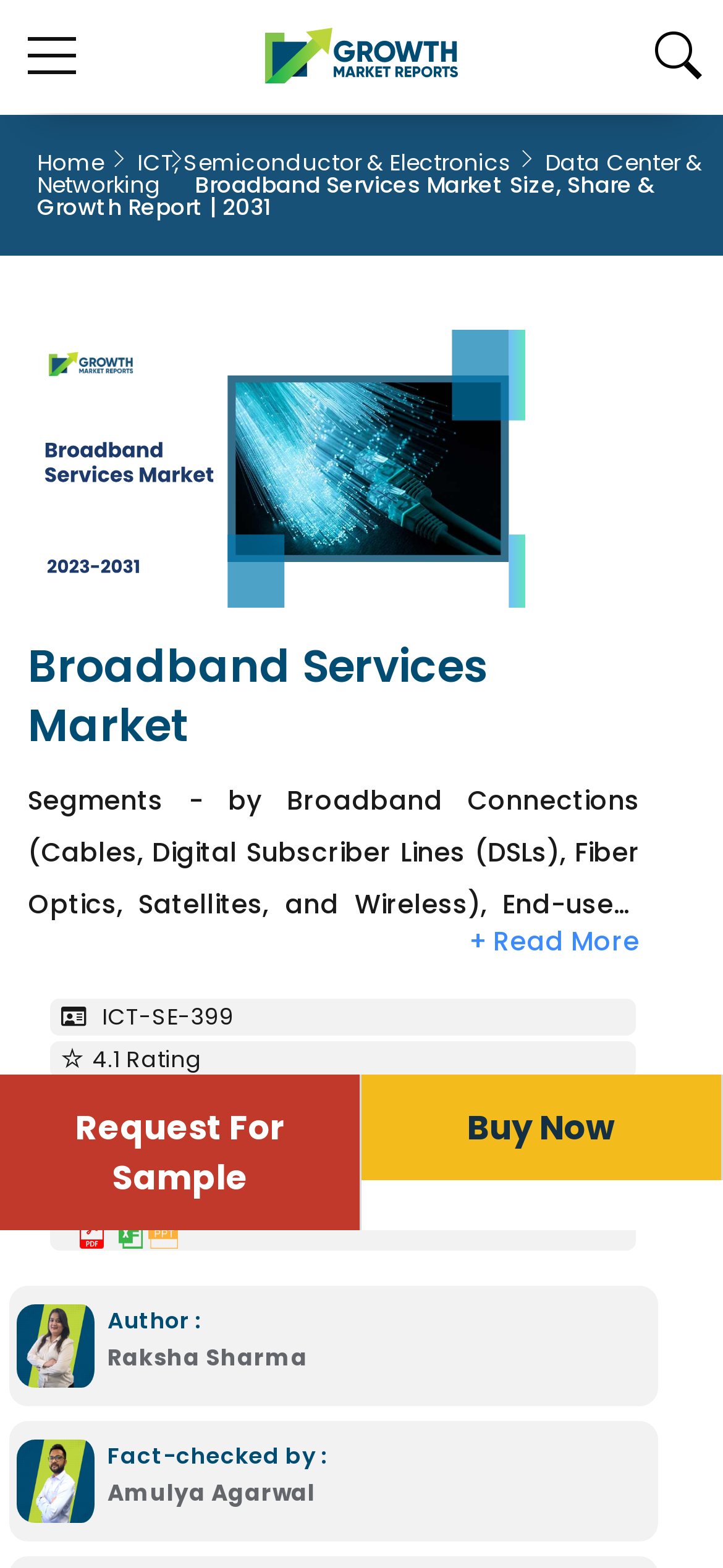Use a single word or phrase to answer this question: 
What are the file formats available for the report?

PDF, Excel, PPT